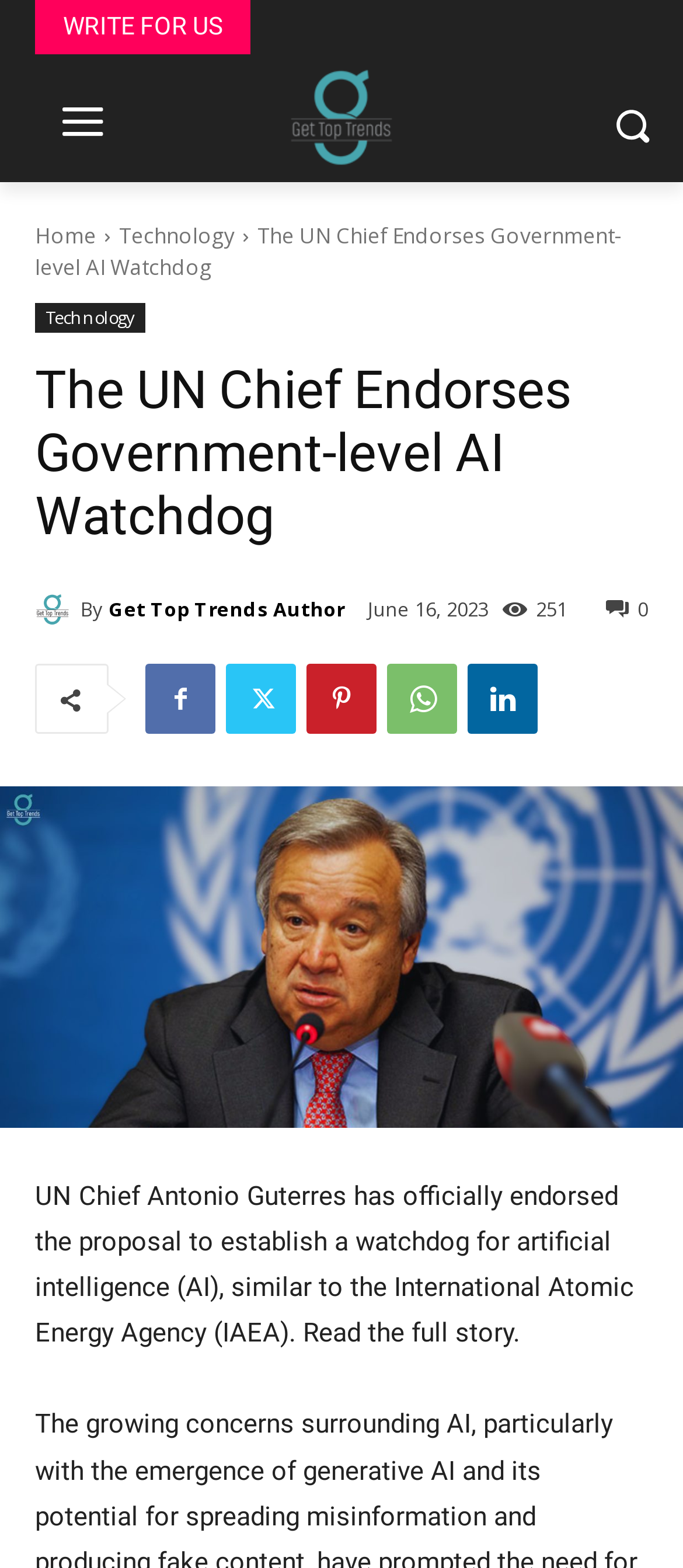Answer the following inquiry with a single word or phrase:
What is the author of the article?

Get Top Trends Author